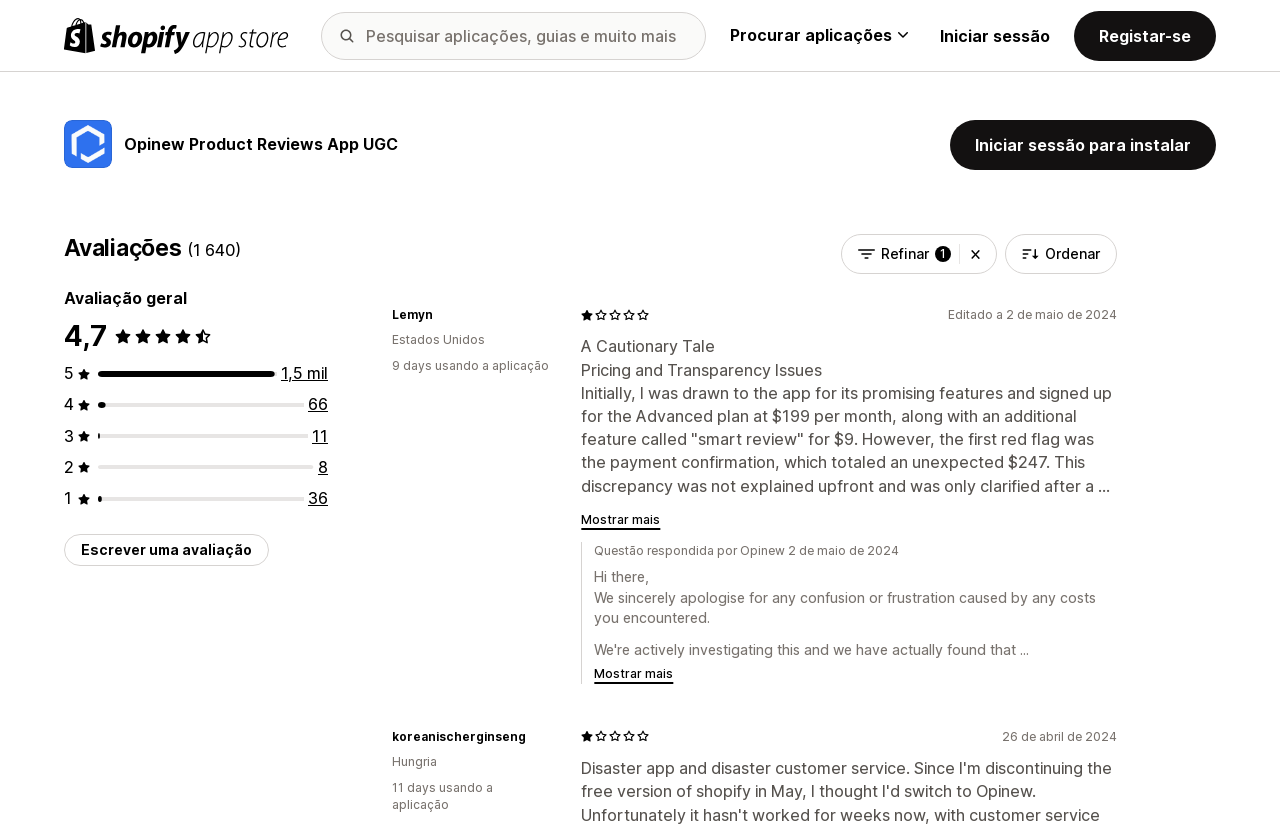Answer the question below in one word or phrase:
What is the purpose of the 'Escrever uma avaliação' button?

To write a review